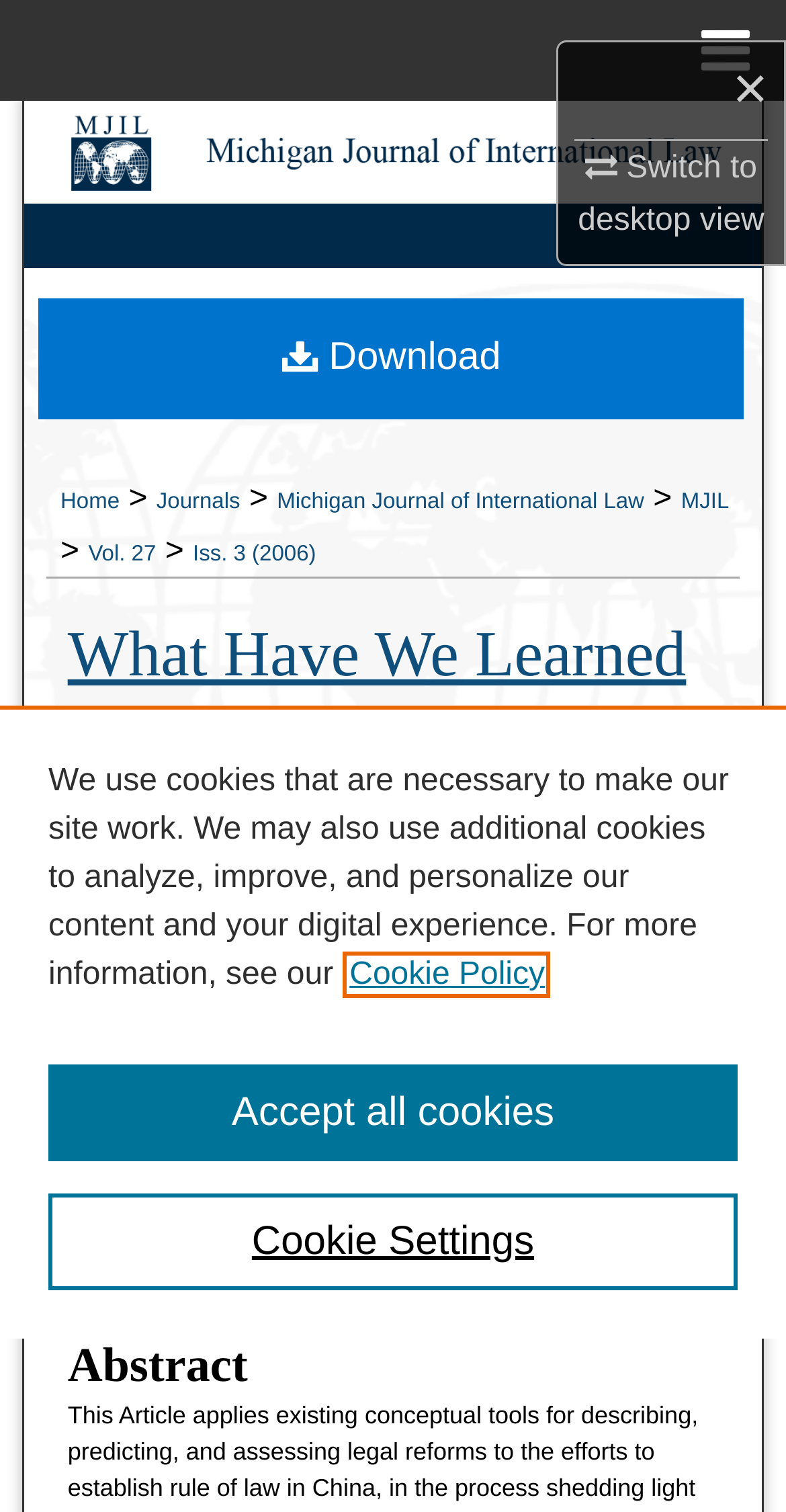Locate the bounding box coordinates of the element you need to click to accomplish the task described by this instruction: "Switch to desktop view".

[0.735, 0.095, 0.972, 0.158]